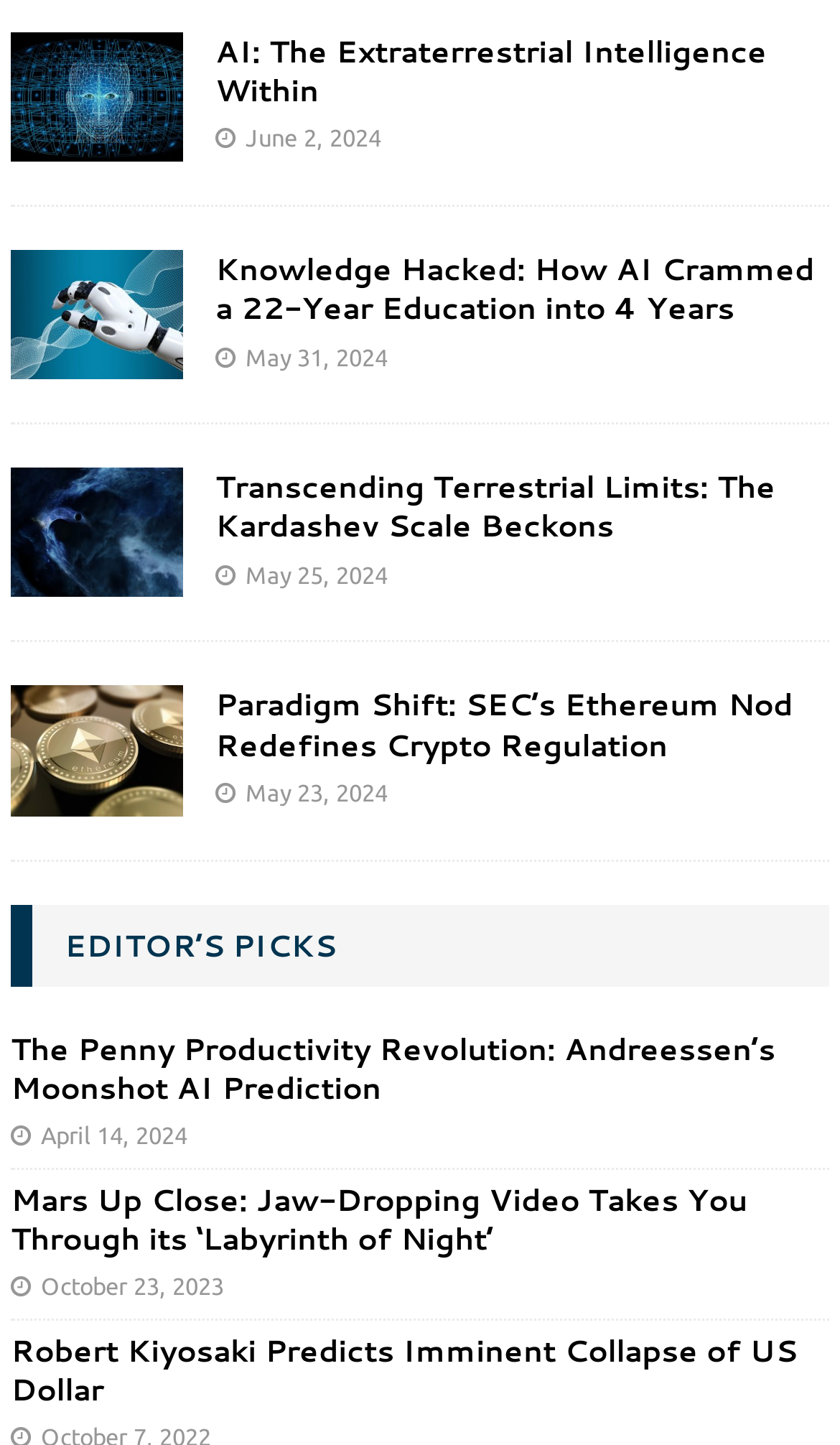Locate the bounding box for the described UI element: "title="AI: The Extraterrestrial Intelligence Within"". Ensure the coordinates are four float numbers between 0 and 1, formatted as [left, top, right, bottom].

[0.013, 0.083, 0.218, 0.107]